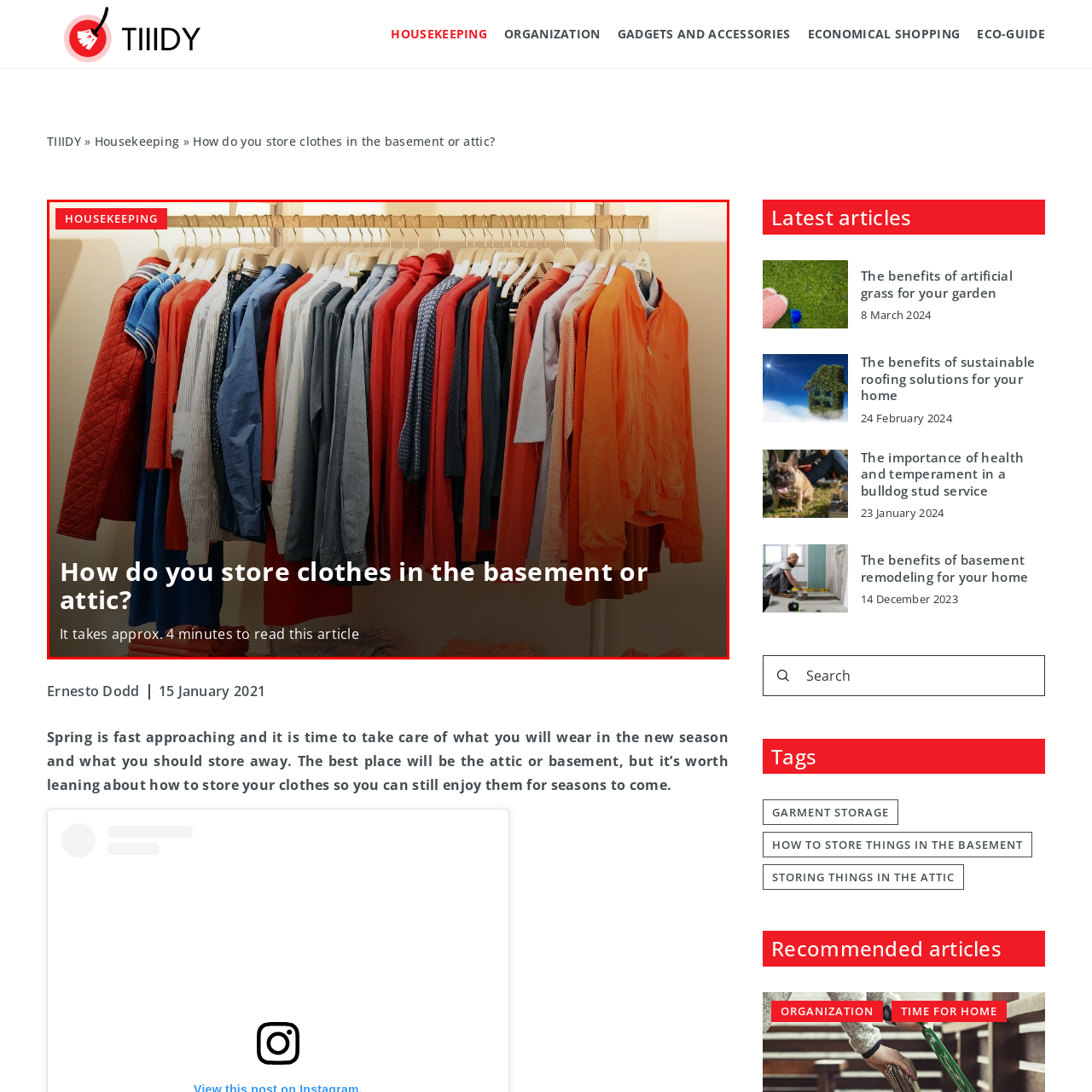Offer a detailed caption for the picture inside the red-bordered area.

The image showcases a well-organized selection of clothing neatly hung on a rack, highlighting various garments in vibrant colors. Prominently featured is a bold red jacket alongside a palette of blues, oranges, and neutral tones, representing a stylish and practical approach to wardrobe storage. Overlaid on the image is the article title "How do you store clothes in the basement or attic?" indicating a focus on effective clothing storage solutions, with a reading time of approximately 4 minutes. The header "HOUSEKEEPING" suggests the content is part of practical advice related to home organization and upkeep. This visual presentation emphasizes the importance of maintaining clothes in optimal condition for seasonal transitions.